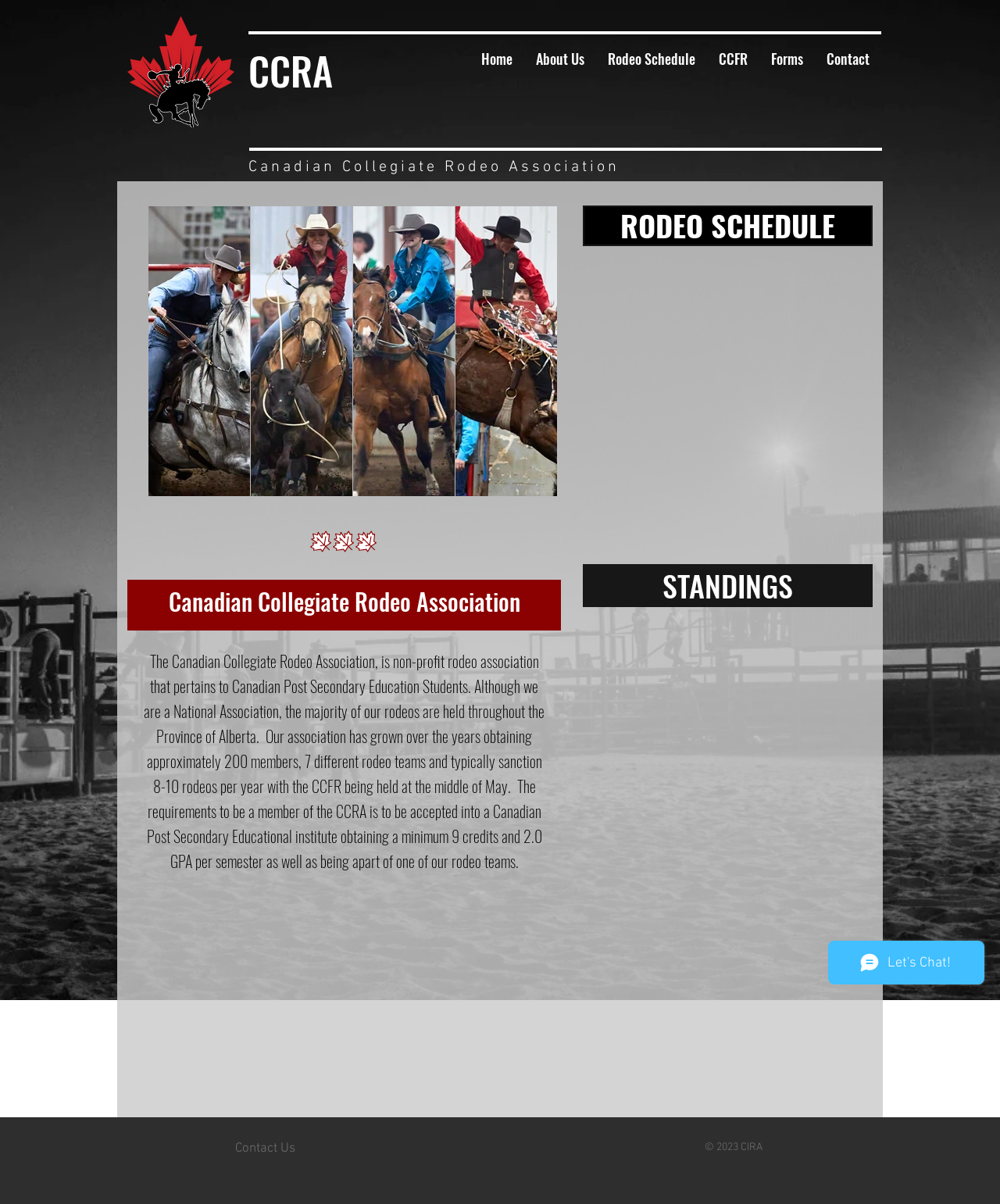How many rodeos are sanctioned per year?
Please give a detailed and elaborate explanation in response to the question.

The webpage mentions that 'Our association has grown over the years obtaining approximately 200 members, 7 different rodeo teams and typically sanction 8-10 rodeos per year...'.